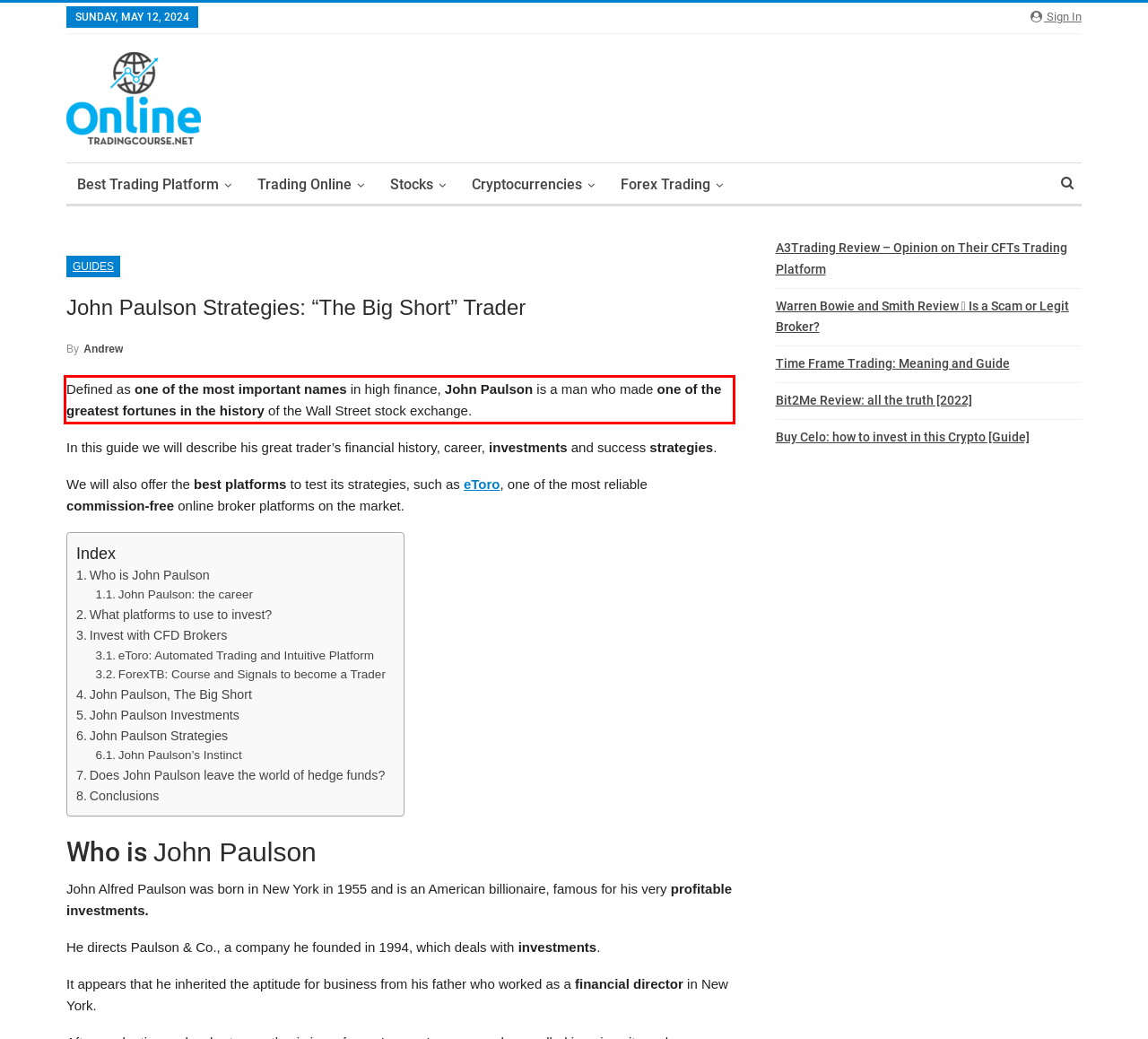You have a screenshot with a red rectangle around a UI element. Recognize and extract the text within this red bounding box using OCR.

Defined as one of the most important names in high finance, John Paulson is a man who made one of the greatest fortunes in the history of the Wall Street stock exchange.